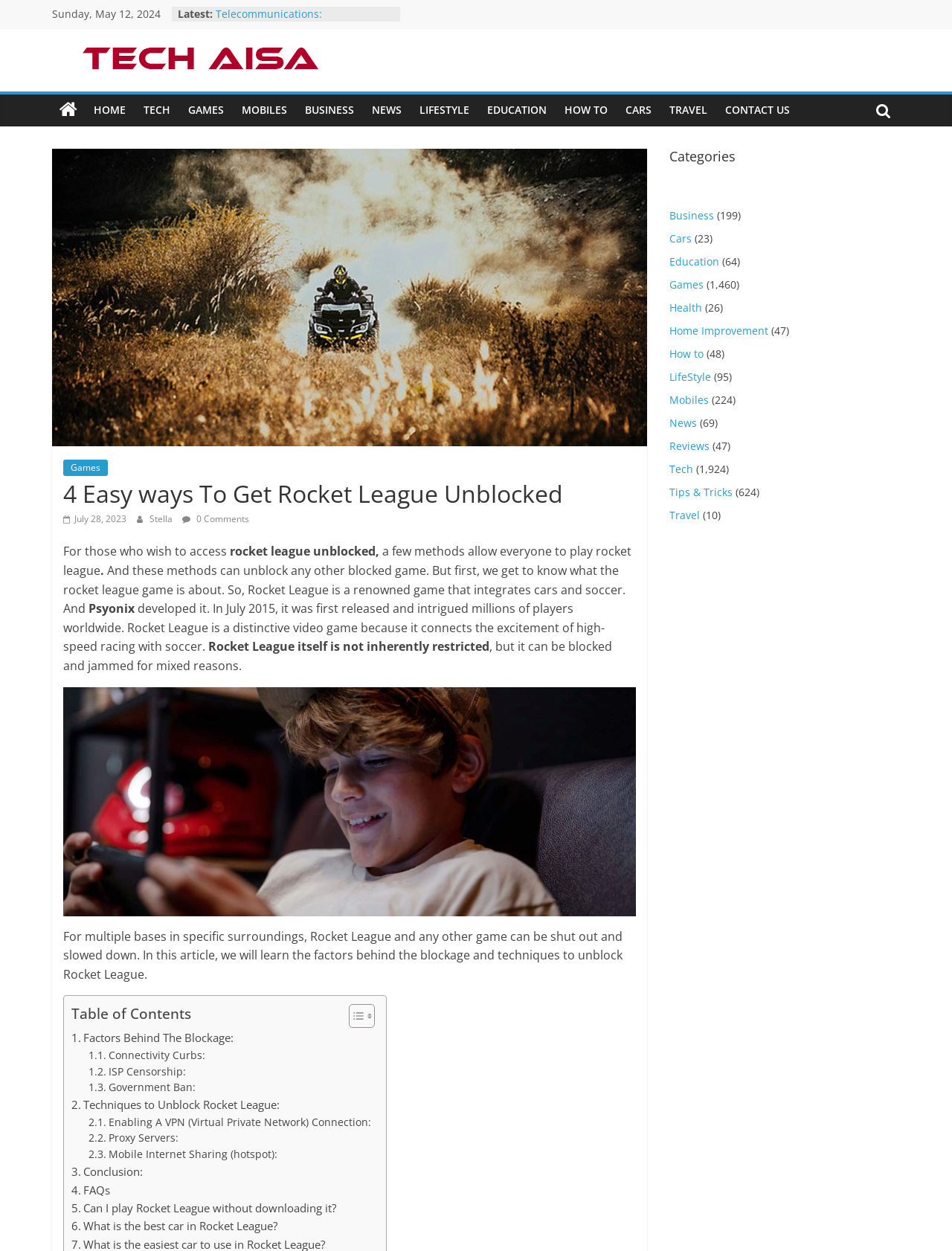Extract the main headline from the webpage and generate its text.

4 Easy ways To Get Rocket League Unblocked